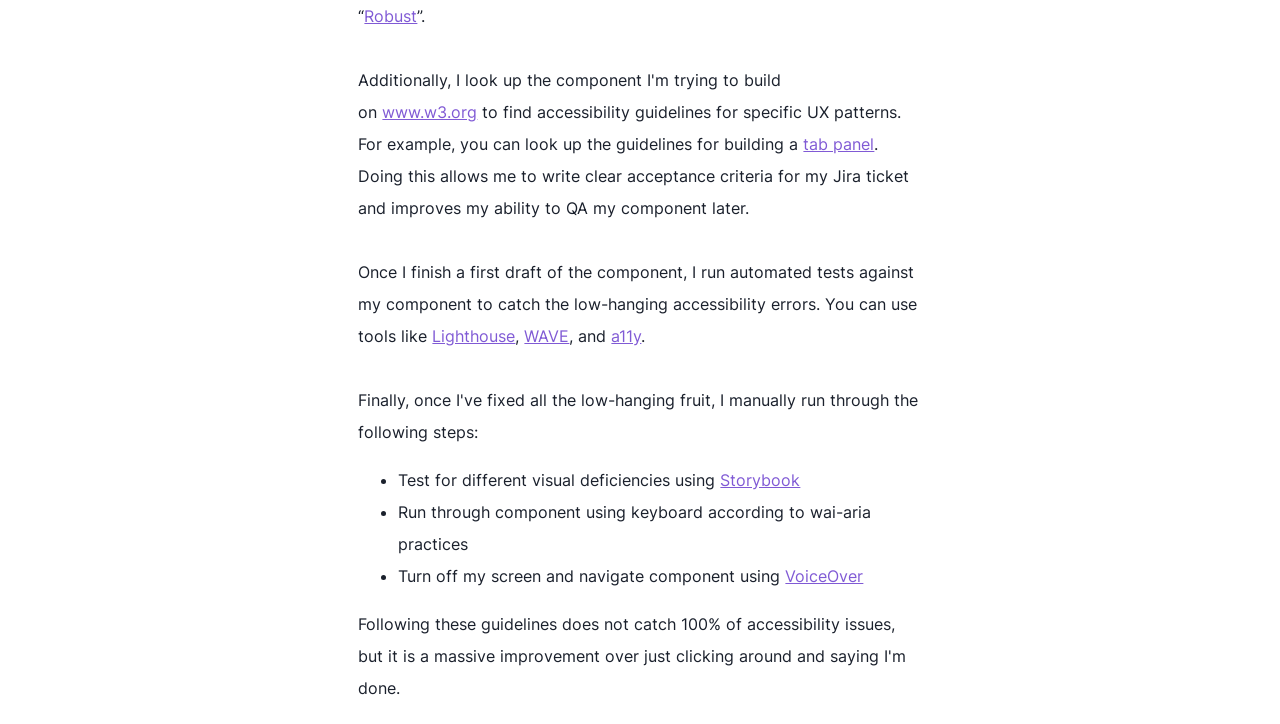Please provide the bounding box coordinates in the format (top-left x, top-left y, bottom-right x, bottom-right y). Remember, all values are floating point numbers between 0 and 1. What is the bounding box coordinate of the region described as: a11y

[0.478, 0.45, 0.501, 0.478]